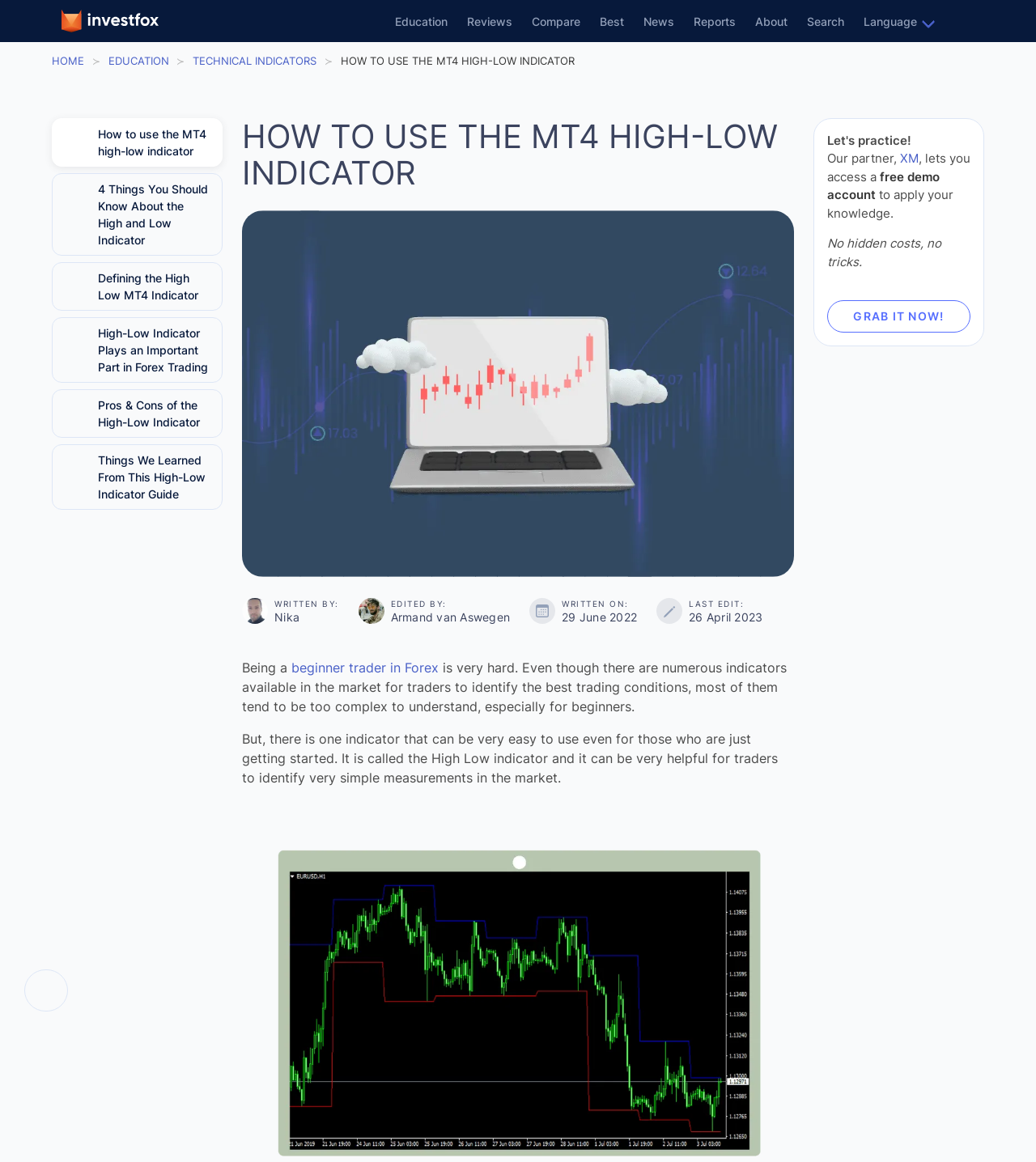Provide your answer in a single word or phrase: 
What is the topic of the article?

High-Low Indicator